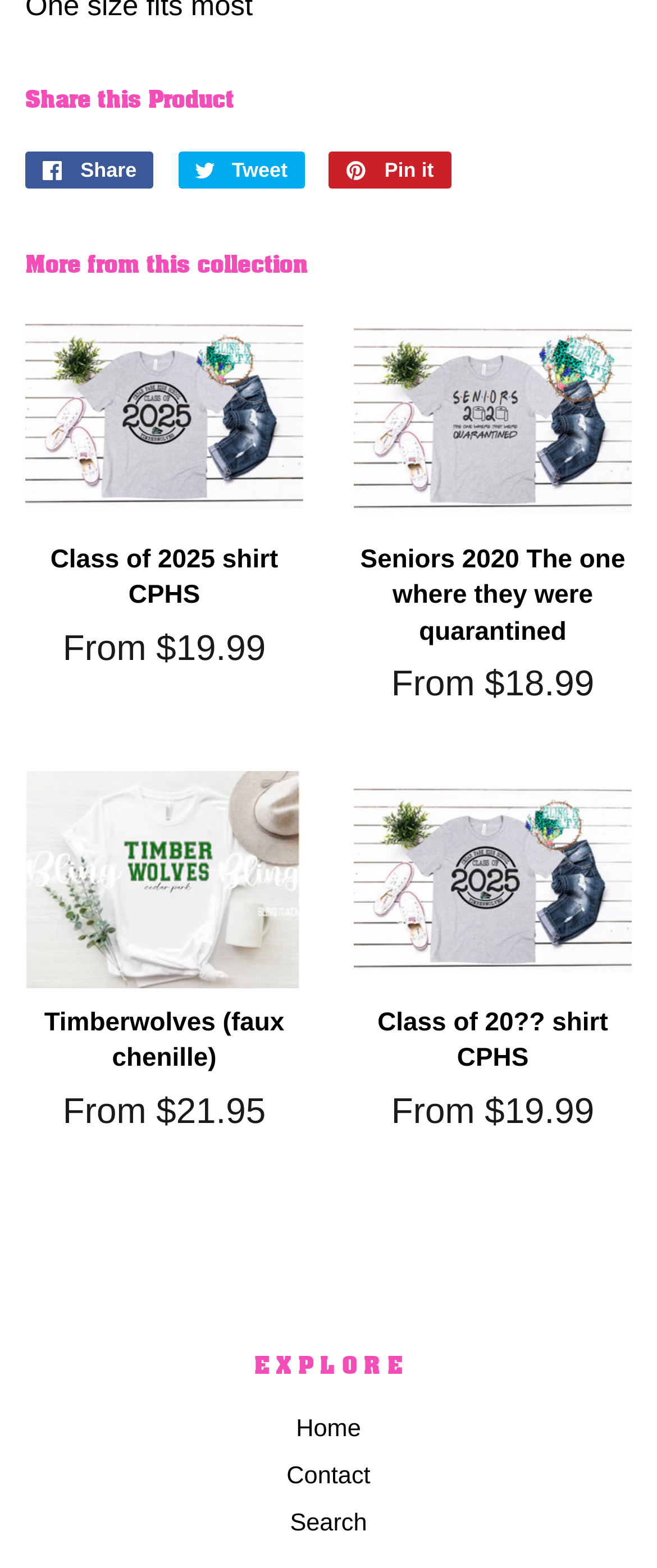Find the bounding box coordinates of the element I should click to carry out the following instruction: "Go to Home page".

[0.451, 0.903, 0.549, 0.92]